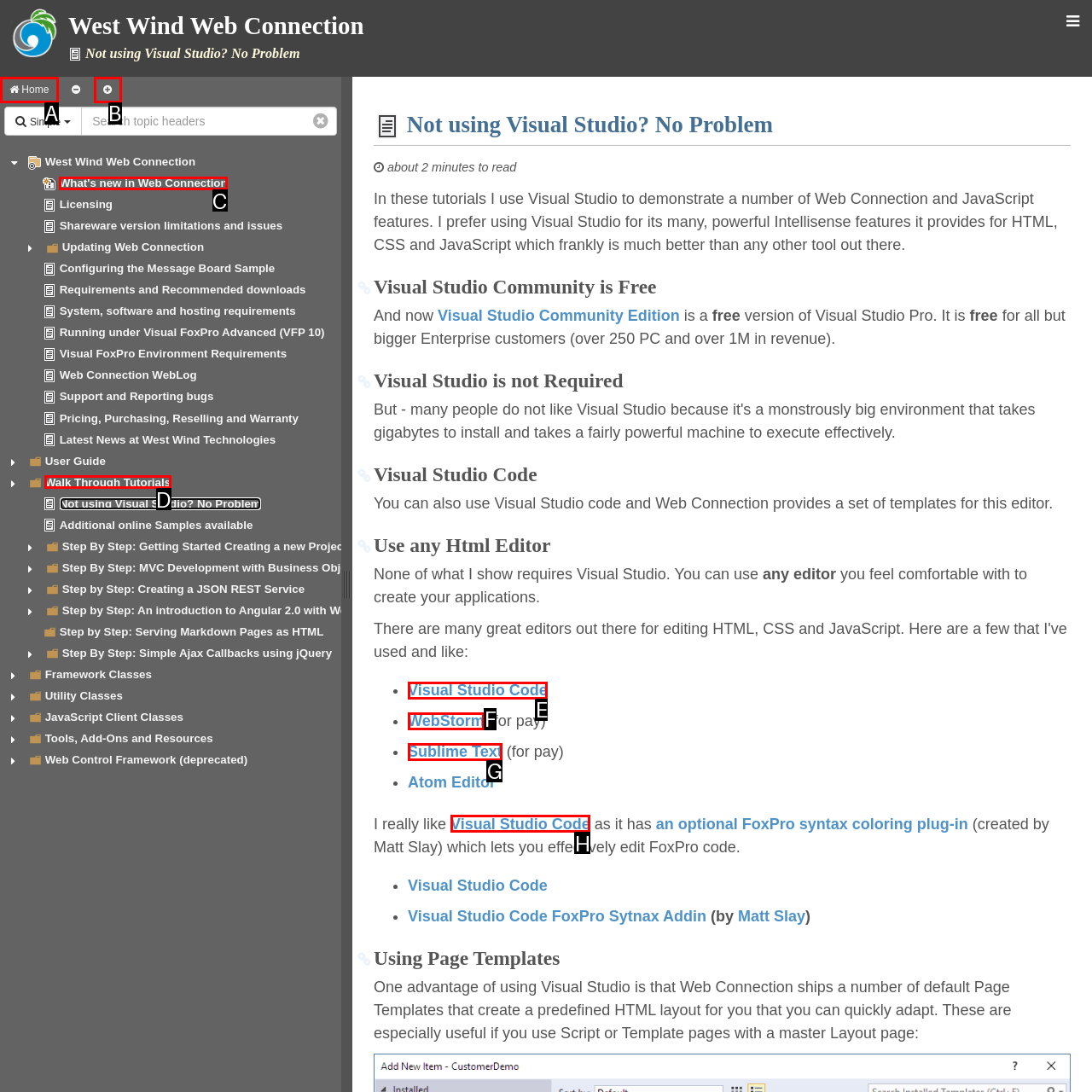Indicate the UI element to click to perform the task: Read What's new in Web Connection. Reply with the letter corresponding to the chosen element.

C